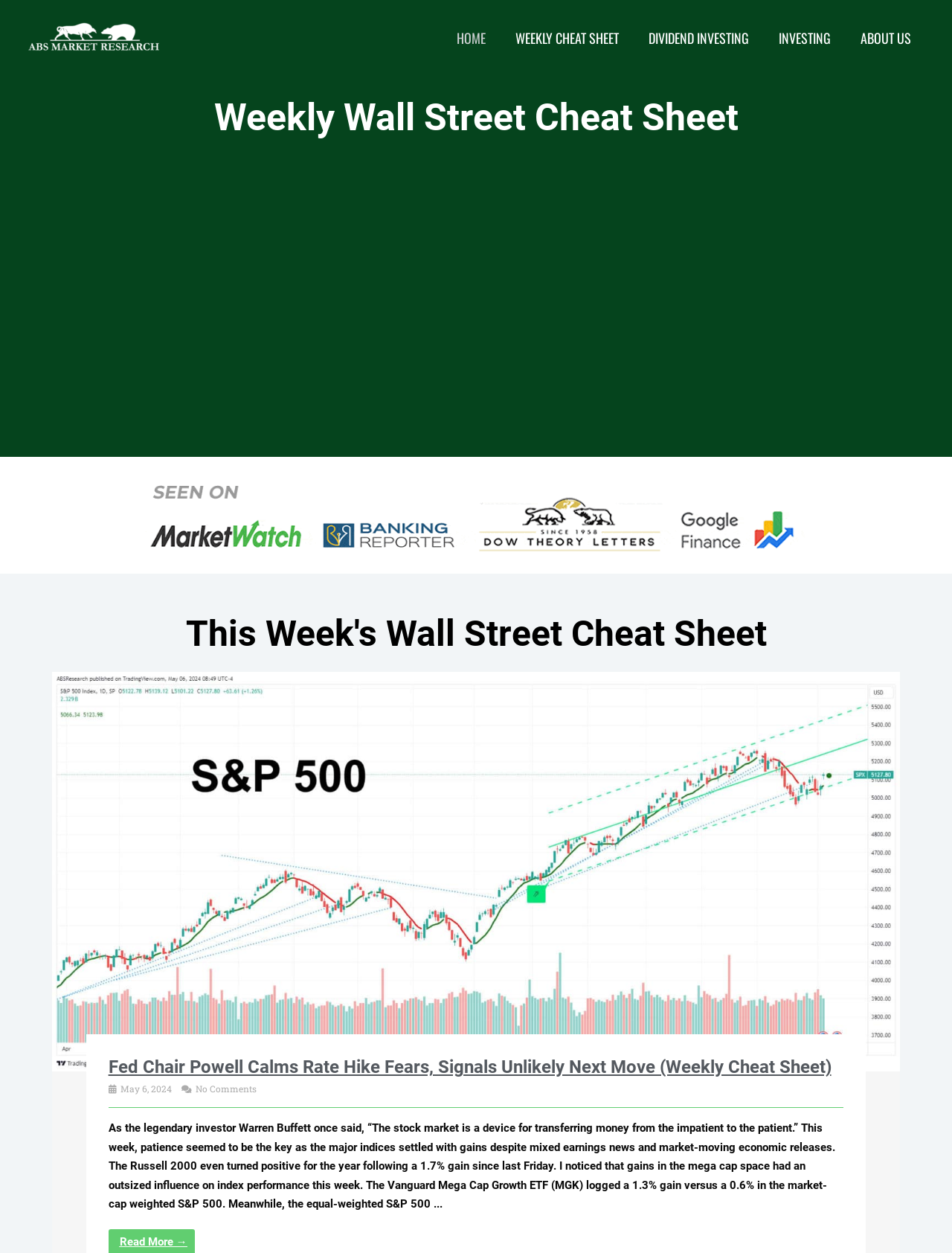Give a one-word or one-phrase response to the question: 
What is the name of the ETF mentioned in the article?

Vanguard Mega Cap Growth ETF